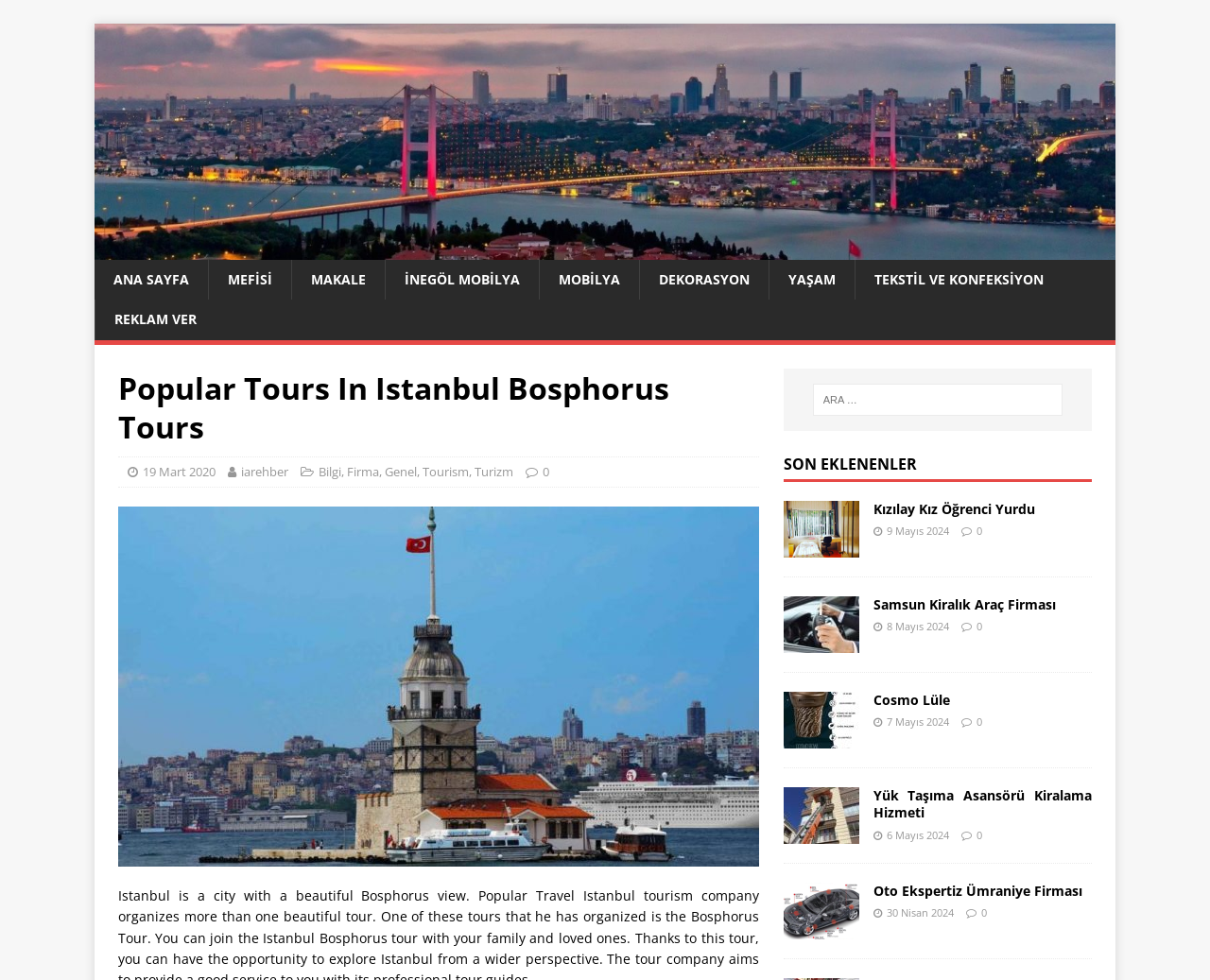Could you specify the bounding box coordinates for the clickable section to complete the following instruction: "Click on SAVED PROPERTIES"?

None